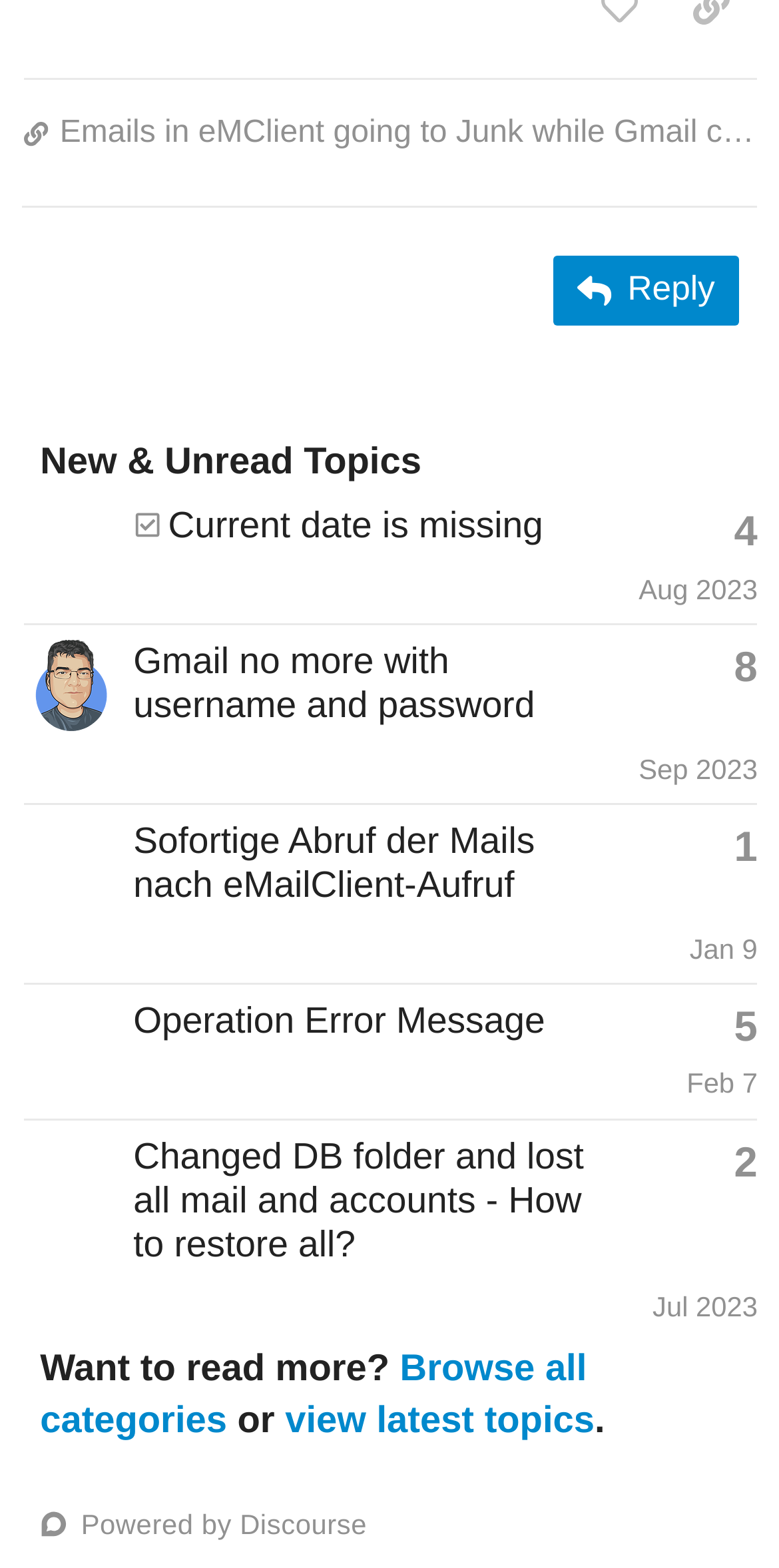Carefully examine the image and provide an in-depth answer to the question: What is the topic of the first unread topic?

I looked at the first gridcell in the table and found the heading 'Emails in eMClient going to Junk' which is the topic of the first unread topic.